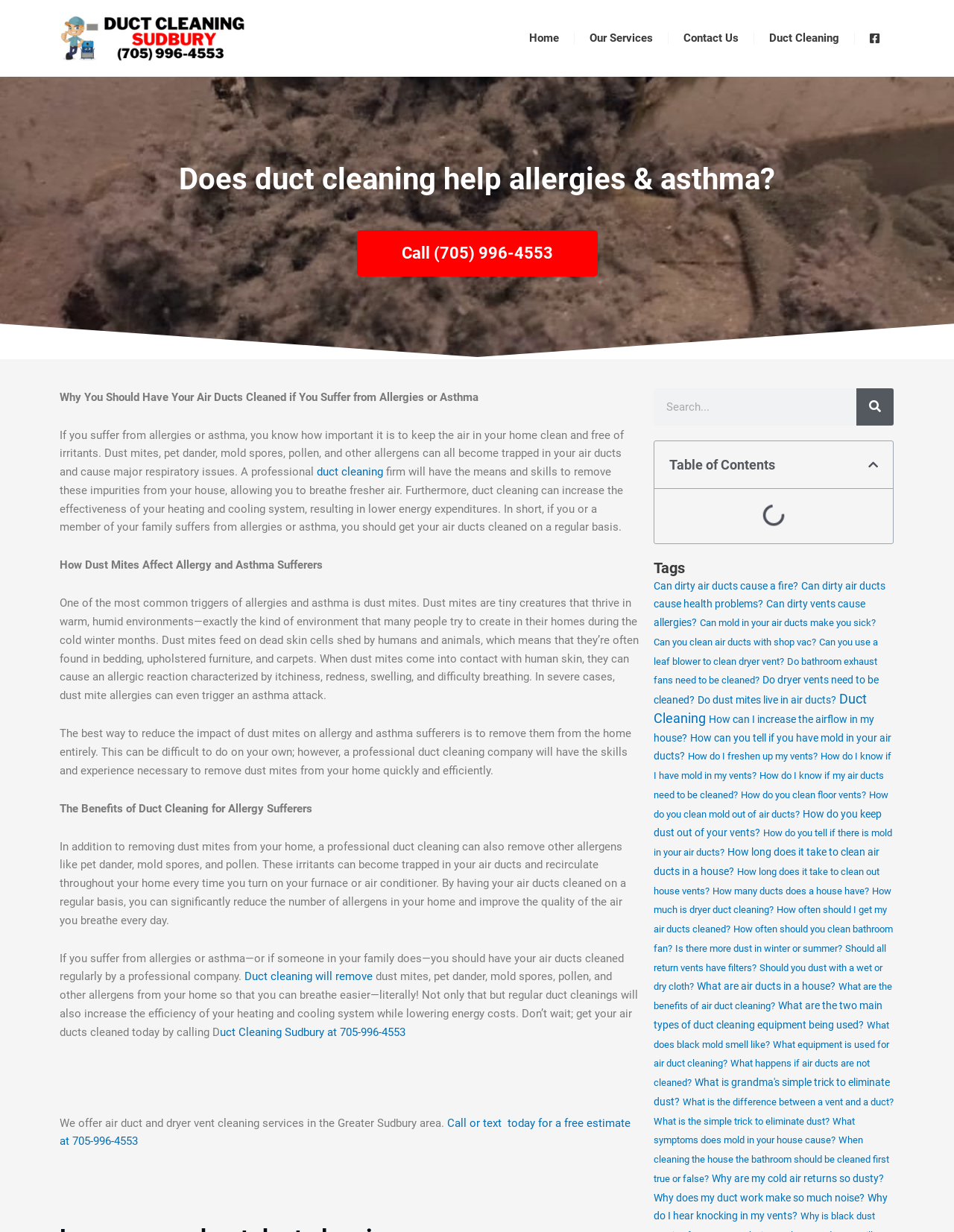Construct a thorough caption encompassing all aspects of the webpage.

This webpage is about duct cleaning and its benefits for people with allergies and asthma. At the top, there is a logo and a navigation menu with links to "Home", "Our Services", "Contact Us", and "Duct Cleaning". Below the navigation menu, there is a heading that asks "Does duct cleaning help allergies & asthma?" followed by a brief introduction to the importance of air duct cleaning for people with allergies and asthma.

The main content of the webpage is divided into several sections. The first section explains why air duct cleaning is necessary for people with allergies and asthma, highlighting the importance of removing dust mites, pet dander, mold spores, and pollen from air ducts. The second section discusses how dust mites affect allergy and asthma sufferers, and how professional duct cleaning can help remove them from homes. The third section outlines the benefits of duct cleaning for allergy sufferers, including the removal of allergens and improvement of air quality.

The webpage also features a call-to-action section, encouraging visitors to get their air ducts cleaned regularly by a professional company. There is a phone number and a link to contact the company for a free estimate.

On the right side of the webpage, there is a search bar and a table of contents that allows visitors to navigate to specific sections of the webpage. Below the table of contents, there are links to various tags related to duct cleaning, including "Can dirty air ducts cause a fire?", "Can dirty air ducts cause health problems?", and "How do I know if I have mold in my vents?".

Overall, the webpage is informative and provides valuable information about the importance of air duct cleaning for people with allergies and asthma. It also encourages visitors to take action and get their air ducts cleaned by a professional company.